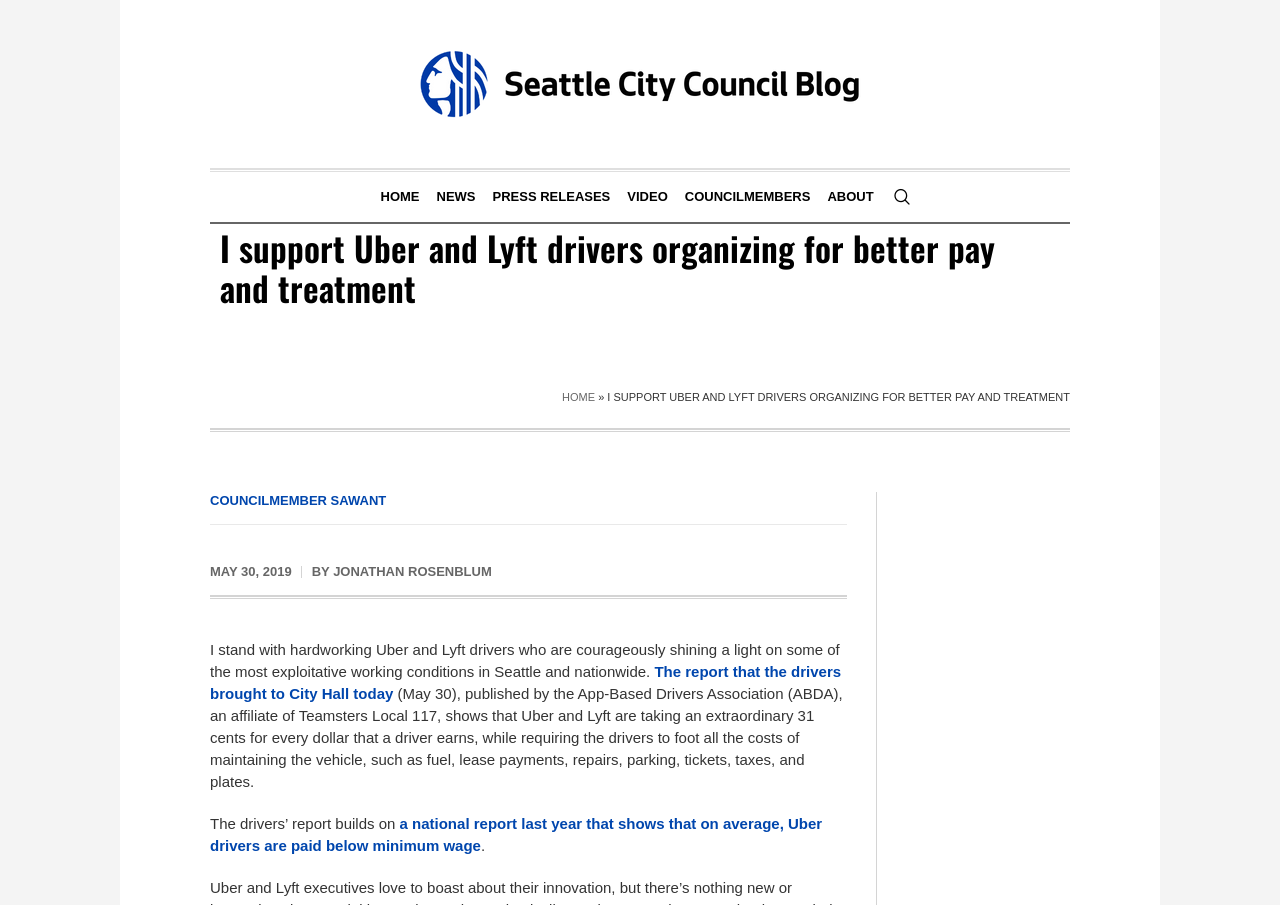Provide an in-depth caption for the contents of the webpage.

The webpage appears to be a blog post from the Seattle City Council Blog, with a prominent image of the blog's logo at the top center of the page. Below the logo, there is a navigation menu with links to "HOME", "NEWS", "PRESS RELEASES", "VIDEO", "COUNCILMEMBERS", and "ABOUT", arranged horizontally across the top of the page.

The main content of the page is a blog post titled "I support Uber and Lyft drivers organizing for better pay and treatment", which is displayed in a large font size. Below the title, there is a secondary navigation menu with a link to "HOME" and a "»" symbol, indicating a dropdown menu.

The blog post itself is written by Councilmember Sawant and dated May 30, 2019. The text describes the author's support for Uber and Lyft drivers who are advocating for better working conditions. The post cites a report published by the App-Based Drivers Association, which reveals that Uber and Lyft take a significant portion of drivers' earnings while requiring them to cover all vehicle maintenance costs. The report also builds on a national study that found Uber drivers are paid below minimum wage on average.

There are no other images on the page besides the Seattle City Council Blog logo. The overall layout is organized, with clear headings and concise text.